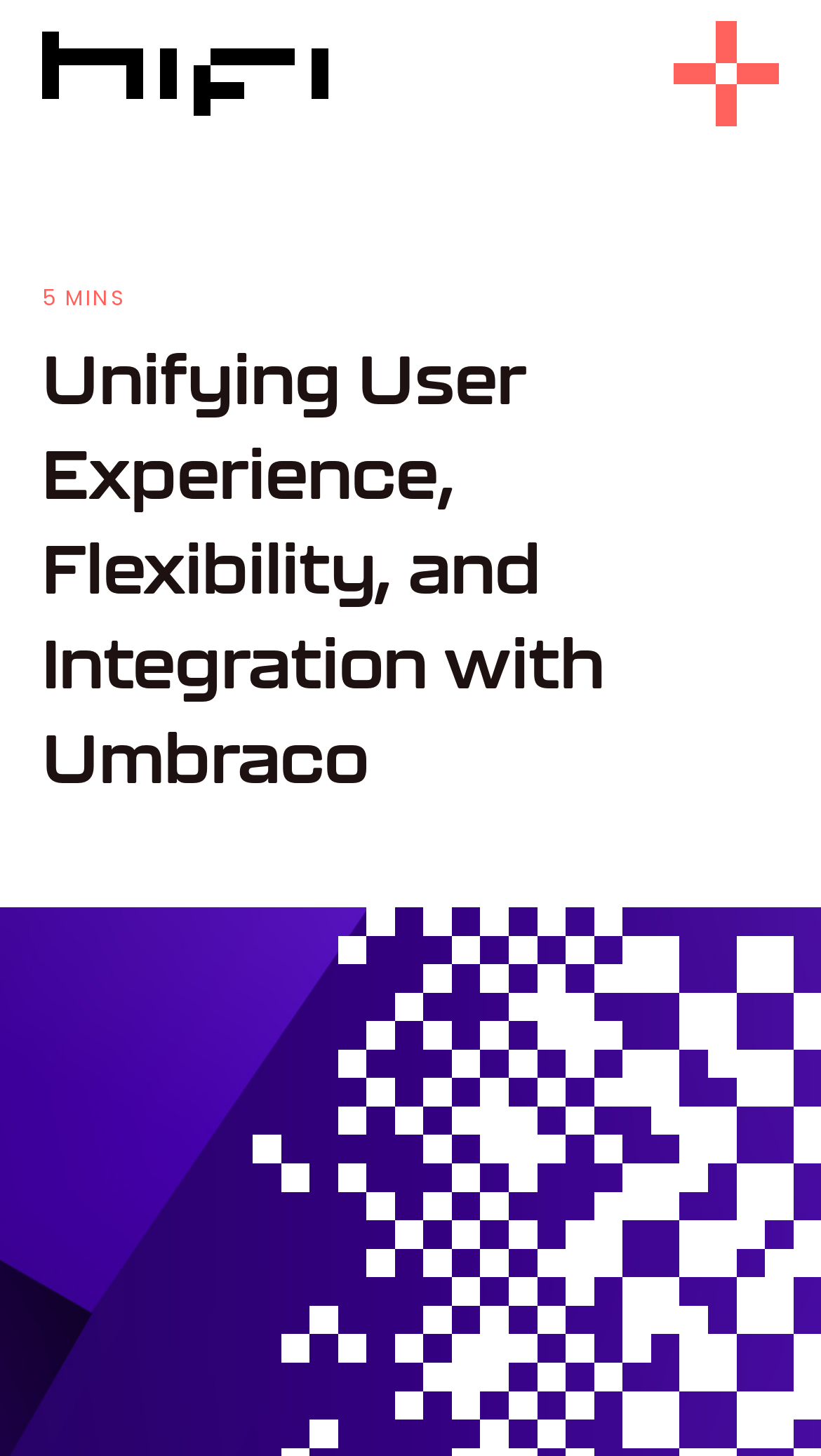From the screenshot, find the bounding box of the UI element matching this description: "parent_node: Open aria-label="Go to homepage"". Supply the bounding box coordinates in the form [left, top, right, bottom], each a float between 0 and 1.

[0.051, 0.022, 0.41, 0.08]